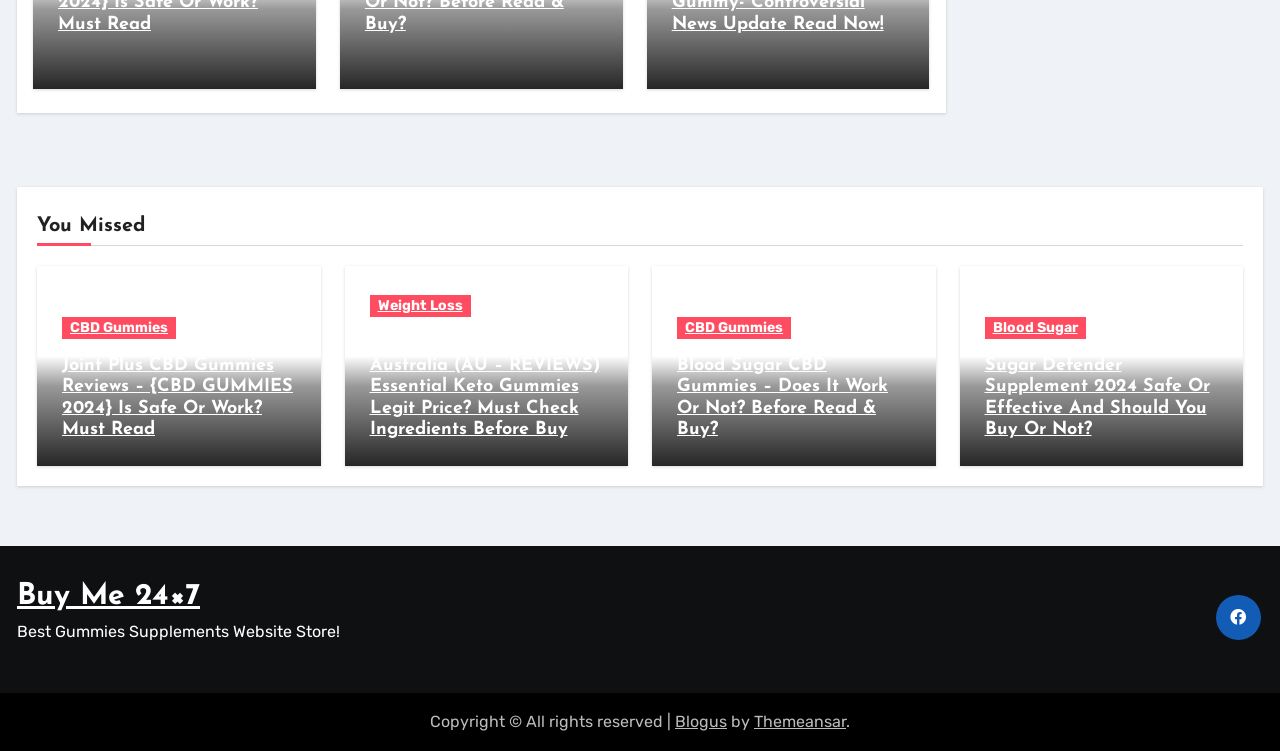Please locate the bounding box coordinates of the element that should be clicked to achieve the given instruction: "Visit 'CBD Gummies' page".

[0.048, 0.422, 0.138, 0.451]